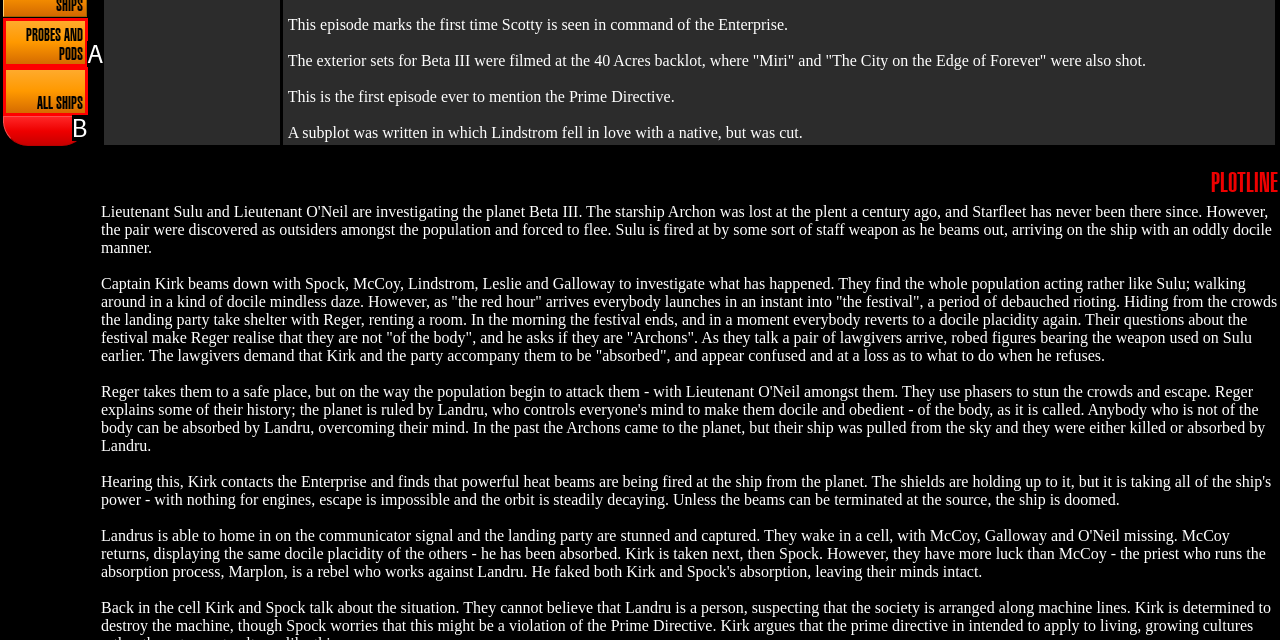Please select the letter of the HTML element that fits the description: more. Answer with the option's letter directly.

None